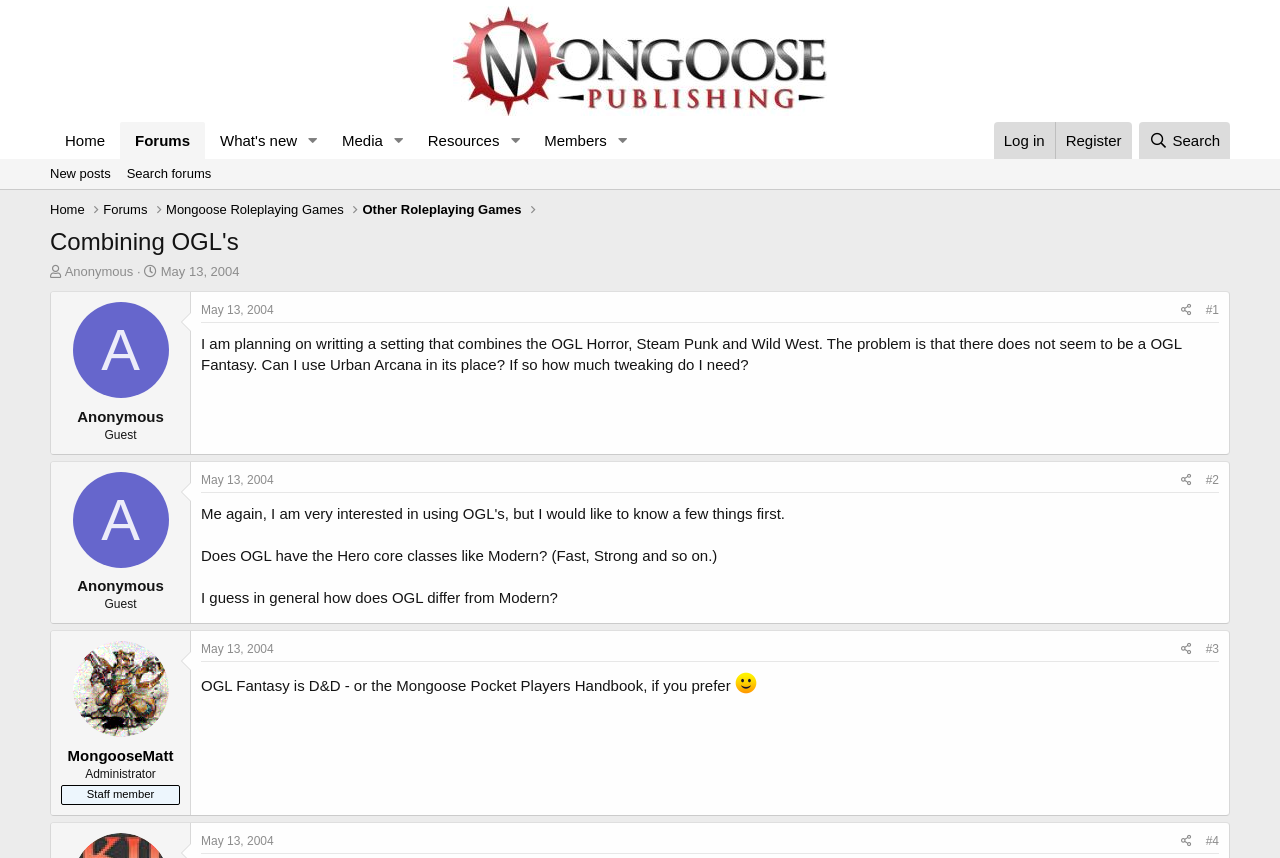Locate the bounding box coordinates of the segment that needs to be clicked to meet this instruction: "Click on the 'New posts' link".

[0.033, 0.185, 0.093, 0.22]